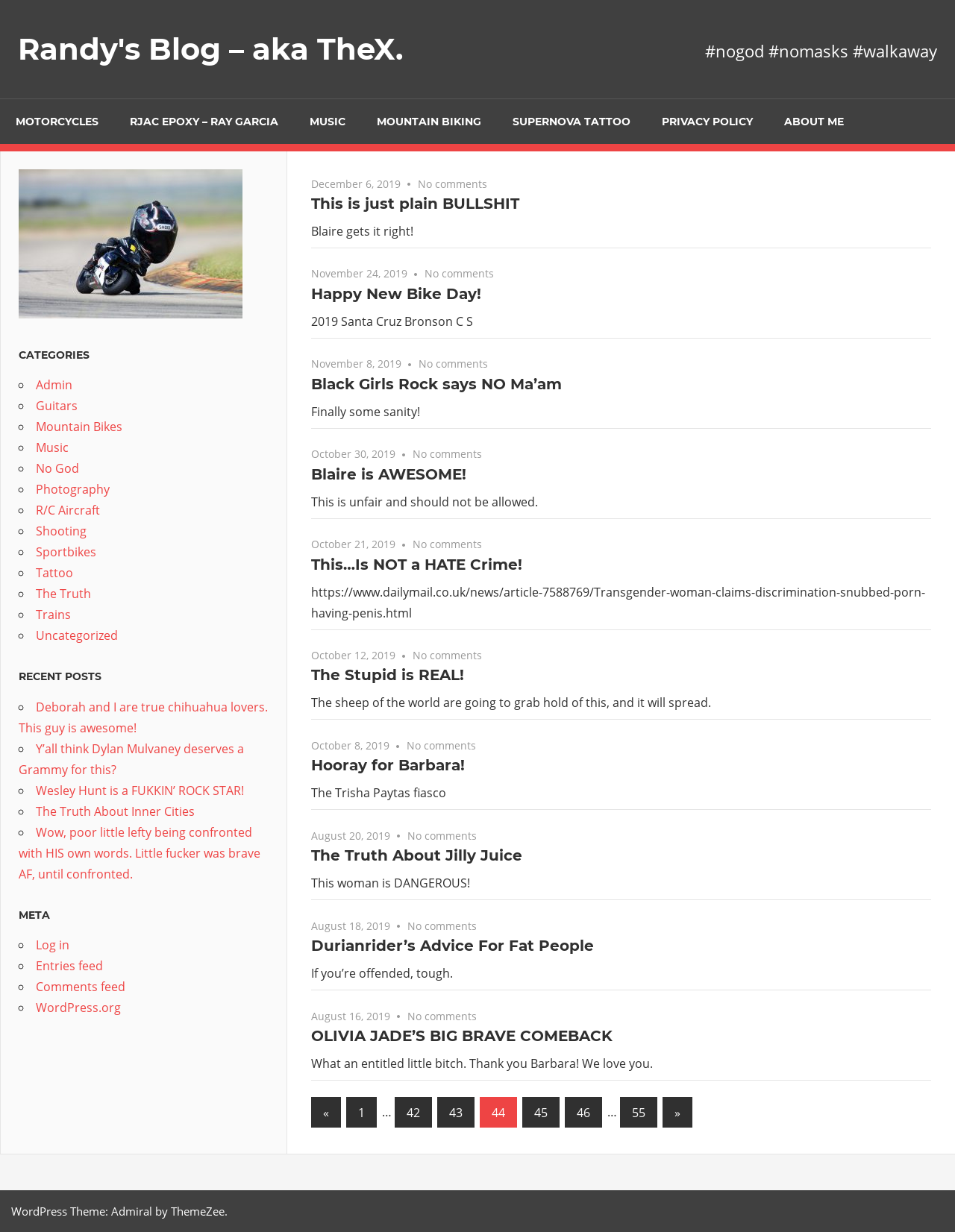Identify the bounding box coordinates necessary to click and complete the given instruction: "Click on PRIVACY POLICY".

[0.677, 0.081, 0.805, 0.117]